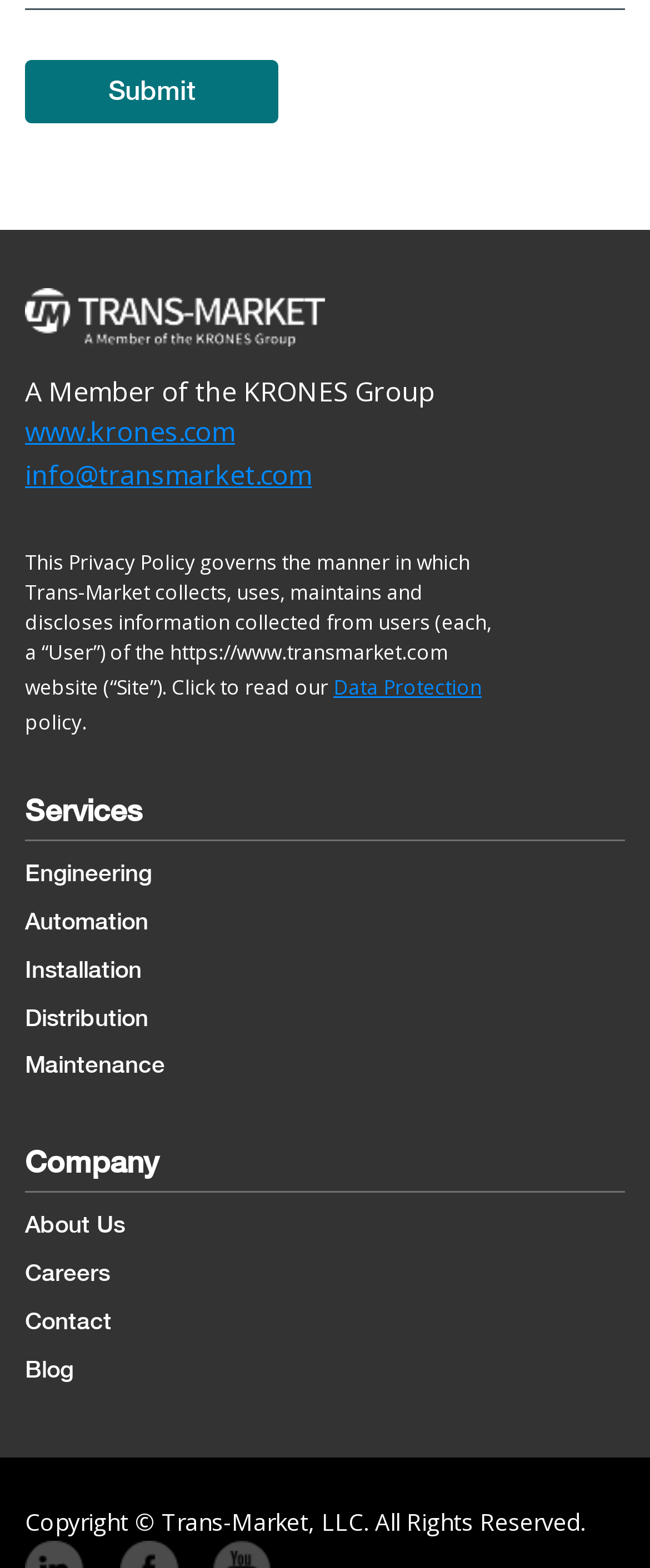What is the website of the KRONES Group?
Please interpret the details in the image and answer the question thoroughly.

The website of the KRONES Group can be found in the link element with the text 'www.krones.com' which is located at the top of the page.